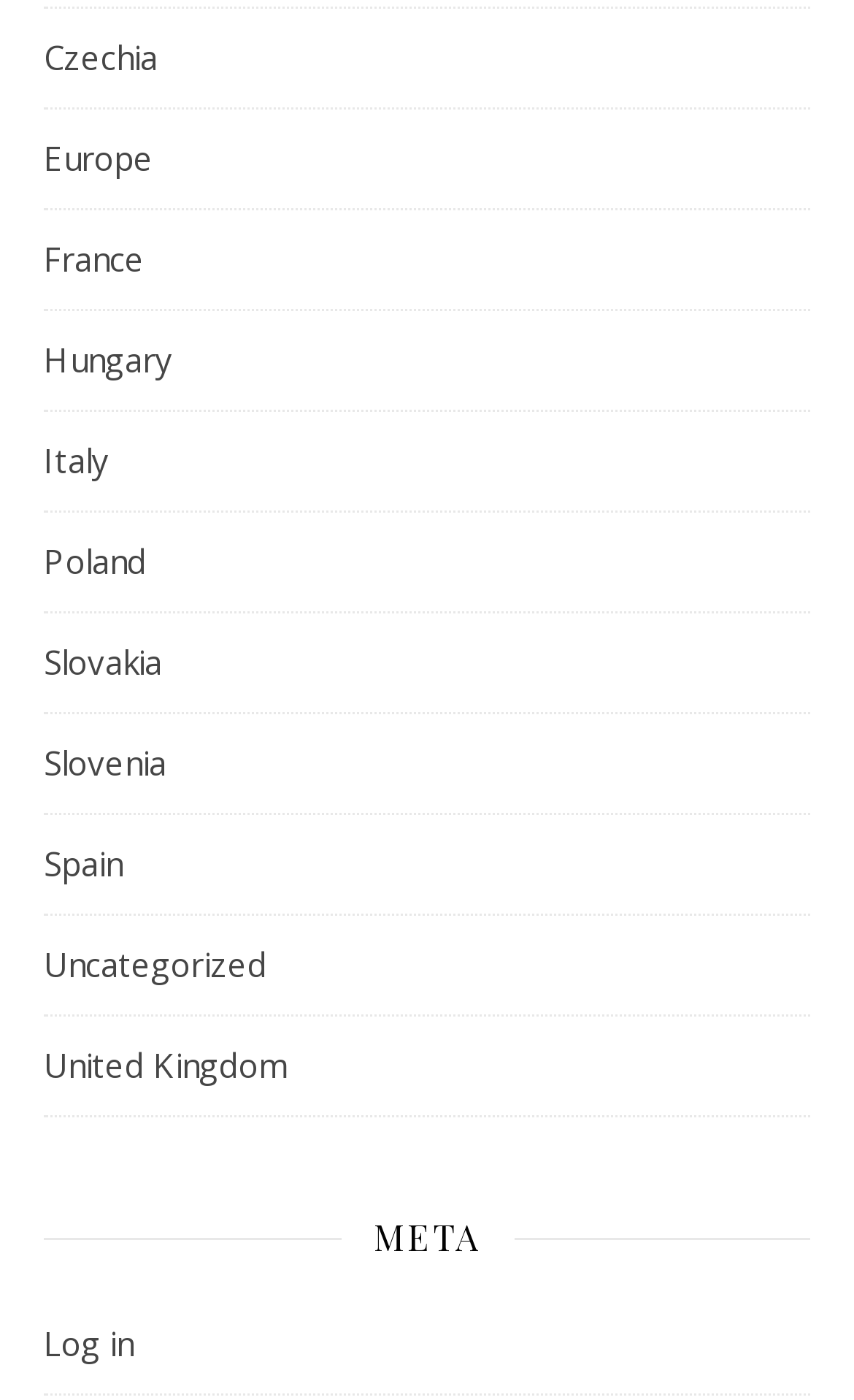Pinpoint the bounding box coordinates of the clickable area necessary to execute the following instruction: "Click on Czechia". The coordinates should be given as four float numbers between 0 and 1, namely [left, top, right, bottom].

[0.051, 0.007, 0.185, 0.077]